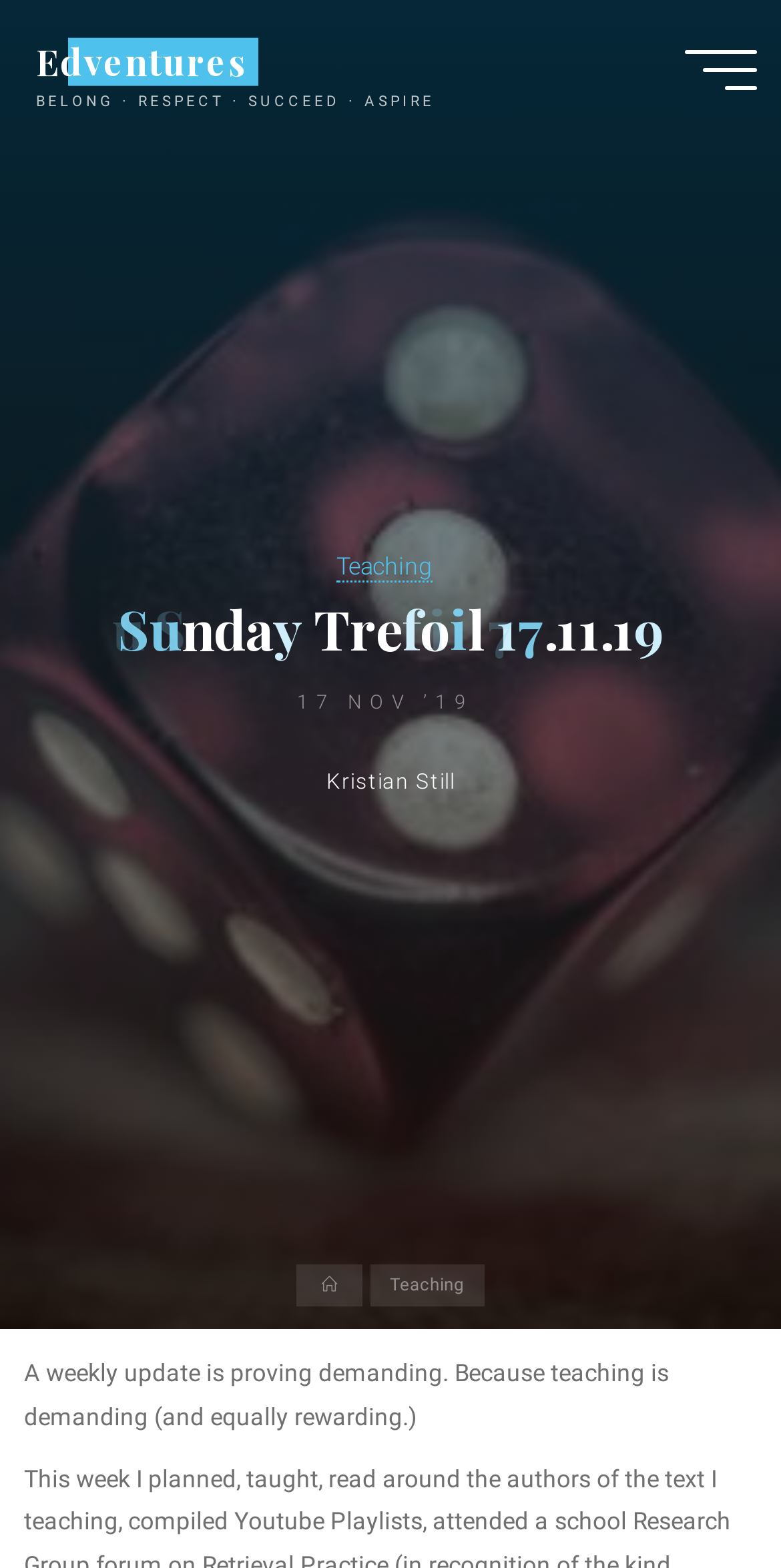What is the main menu button located at?
Please respond to the question with a detailed and thorough explanation.

The main menu button is located at the top right corner of the webpage, with a bounding box of [0.877, 0.032, 0.969, 0.057].